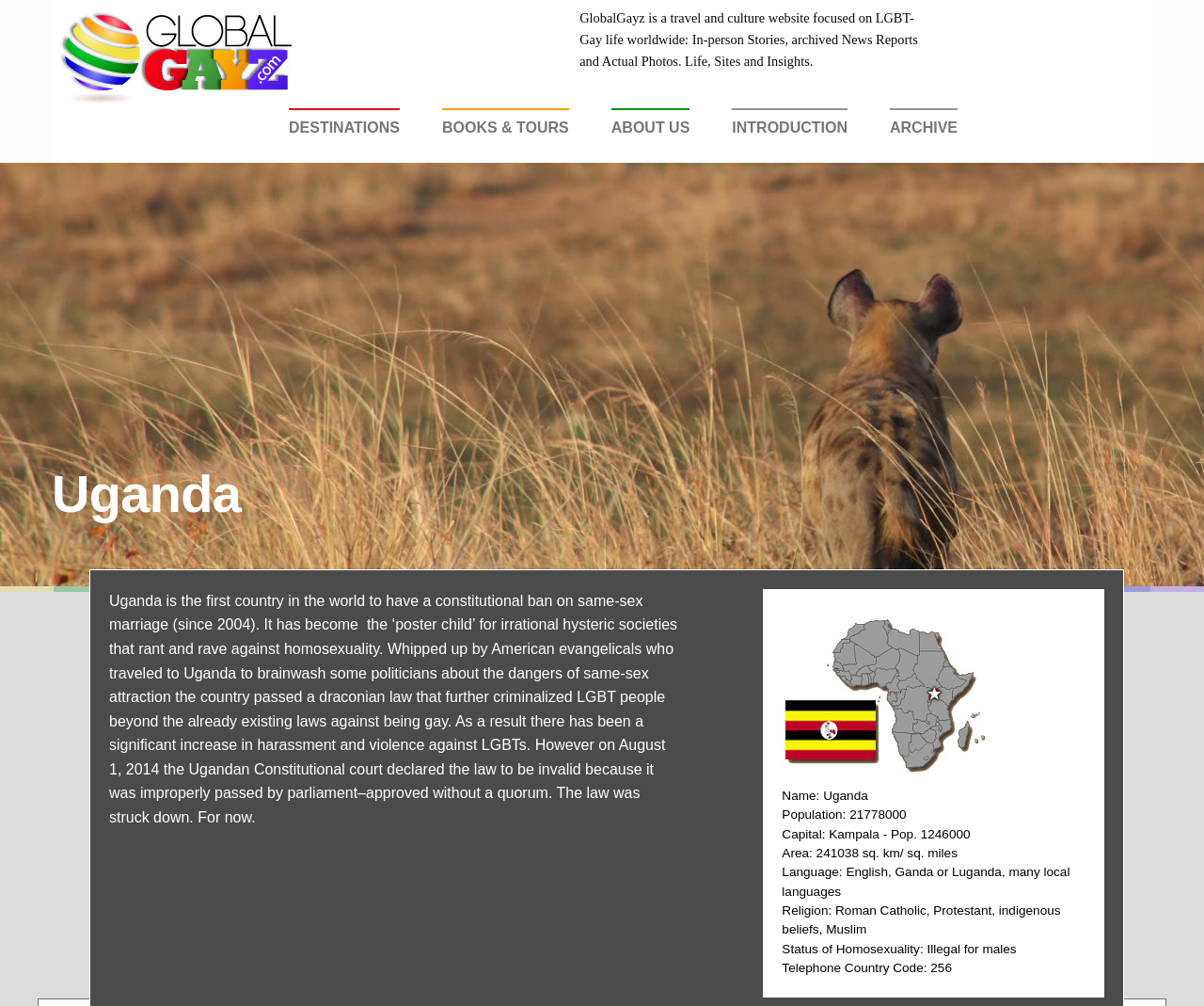Locate the bounding box coordinates of the UI element described by: "Sonography". Provide the coordinates as four float numbers between 0 and 1, formatted as [left, top, right, bottom].

None